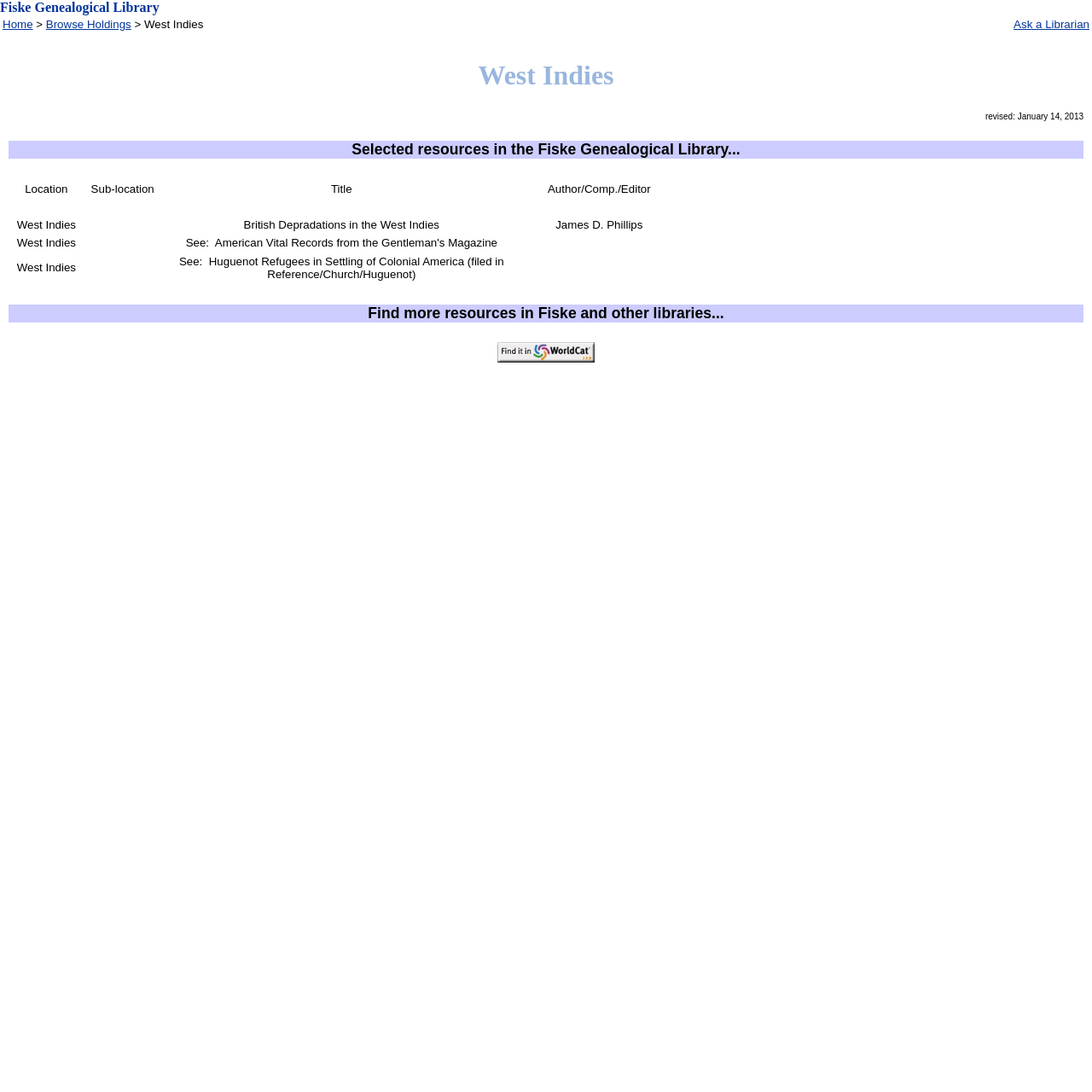What is the region of focus in the library's holdings?
Look at the image and answer the question with a single word or phrase.

West Indies